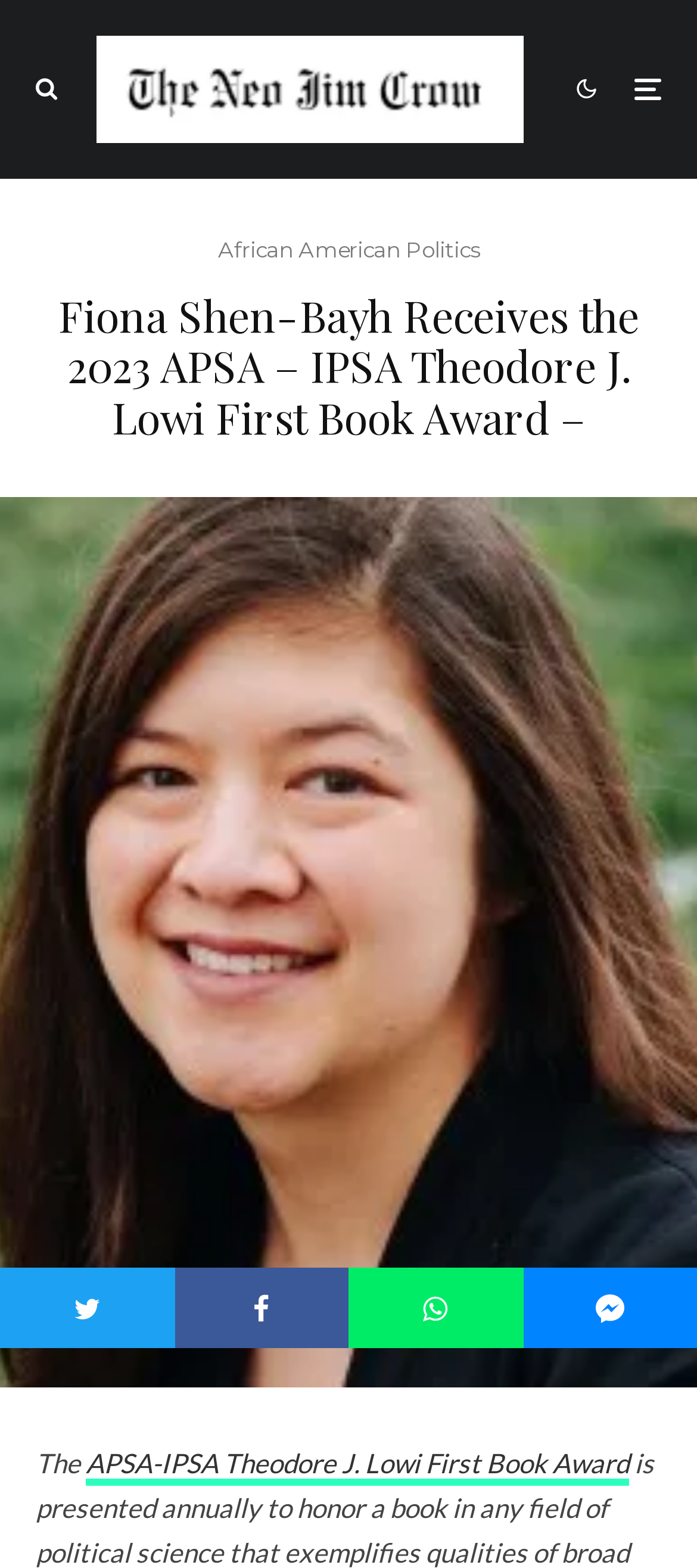Provide a short answer using a single word or phrase for the following question: 
How many share links are available?

3